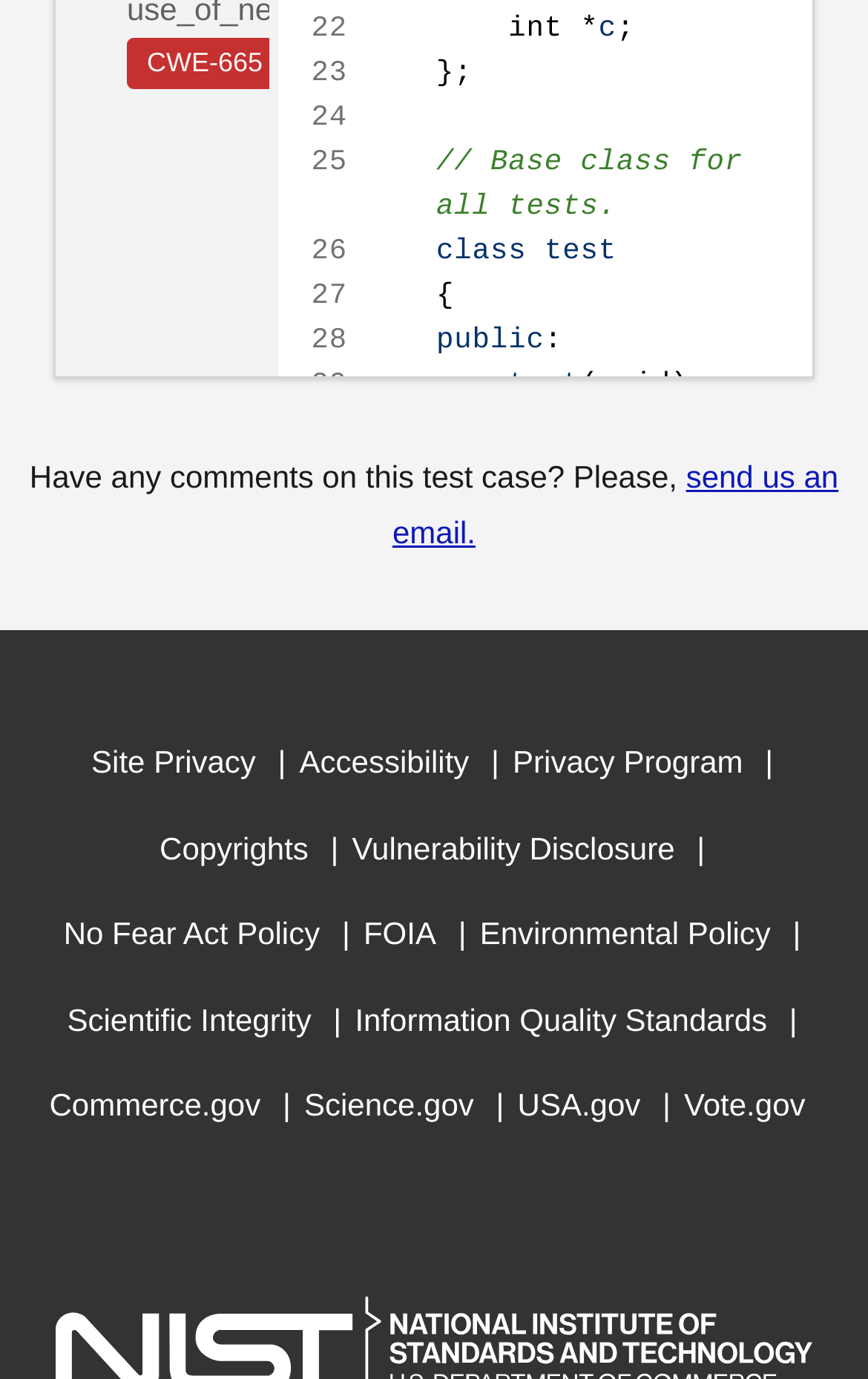Please identify the bounding box coordinates of the clickable area that will fulfill the following instruction: "Go to 'Accessibility'". The coordinates should be in the format of four float numbers between 0 and 1, i.e., [left, top, right, bottom].

[0.345, 0.522, 0.54, 0.584]